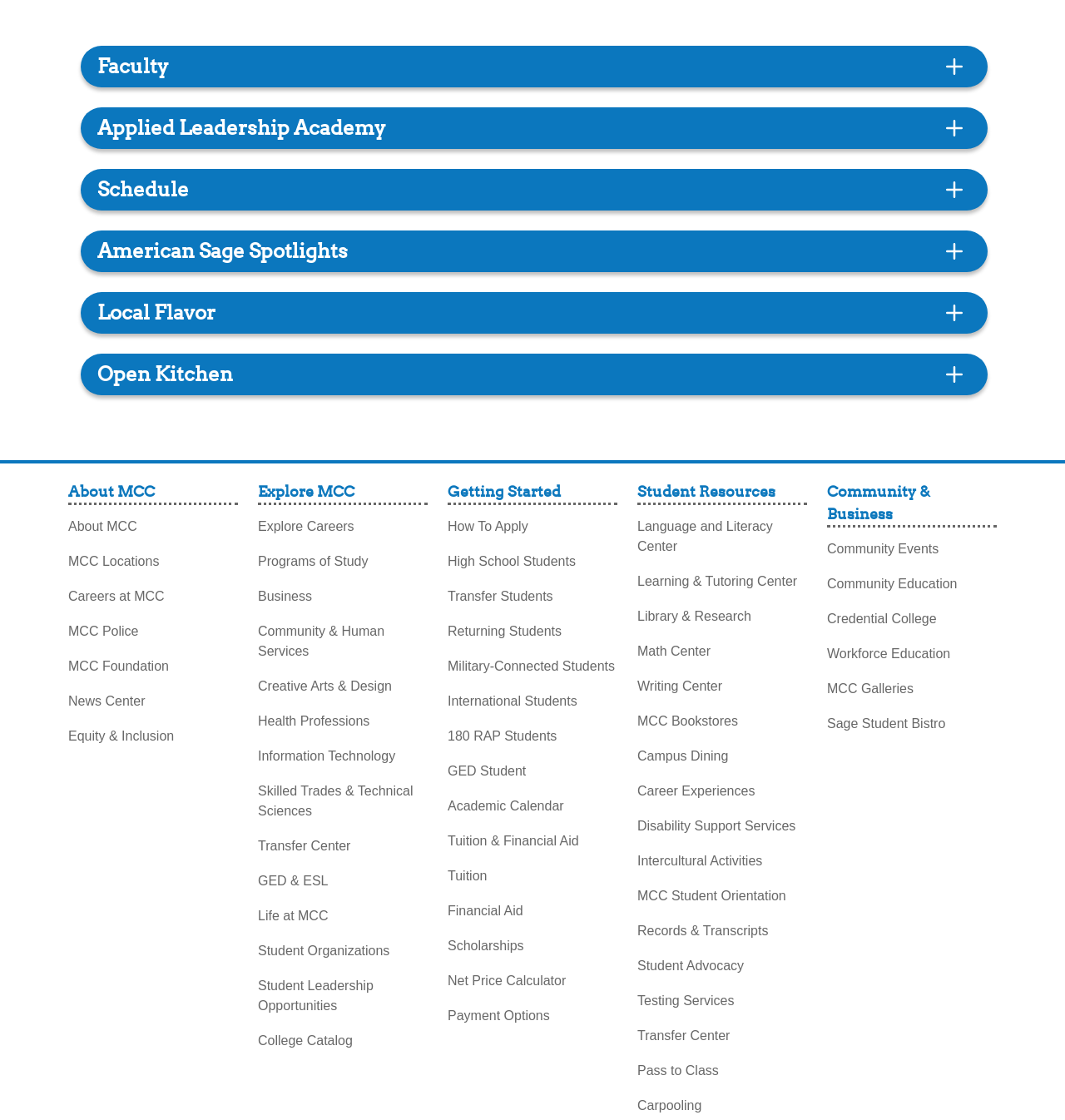Indicate the bounding box coordinates of the element that needs to be clicked to satisfy the following instruction: "Expand the 'Faculty' section". The coordinates should be four float numbers between 0 and 1, i.e., [left, top, right, bottom].

[0.076, 0.041, 0.927, 0.078]